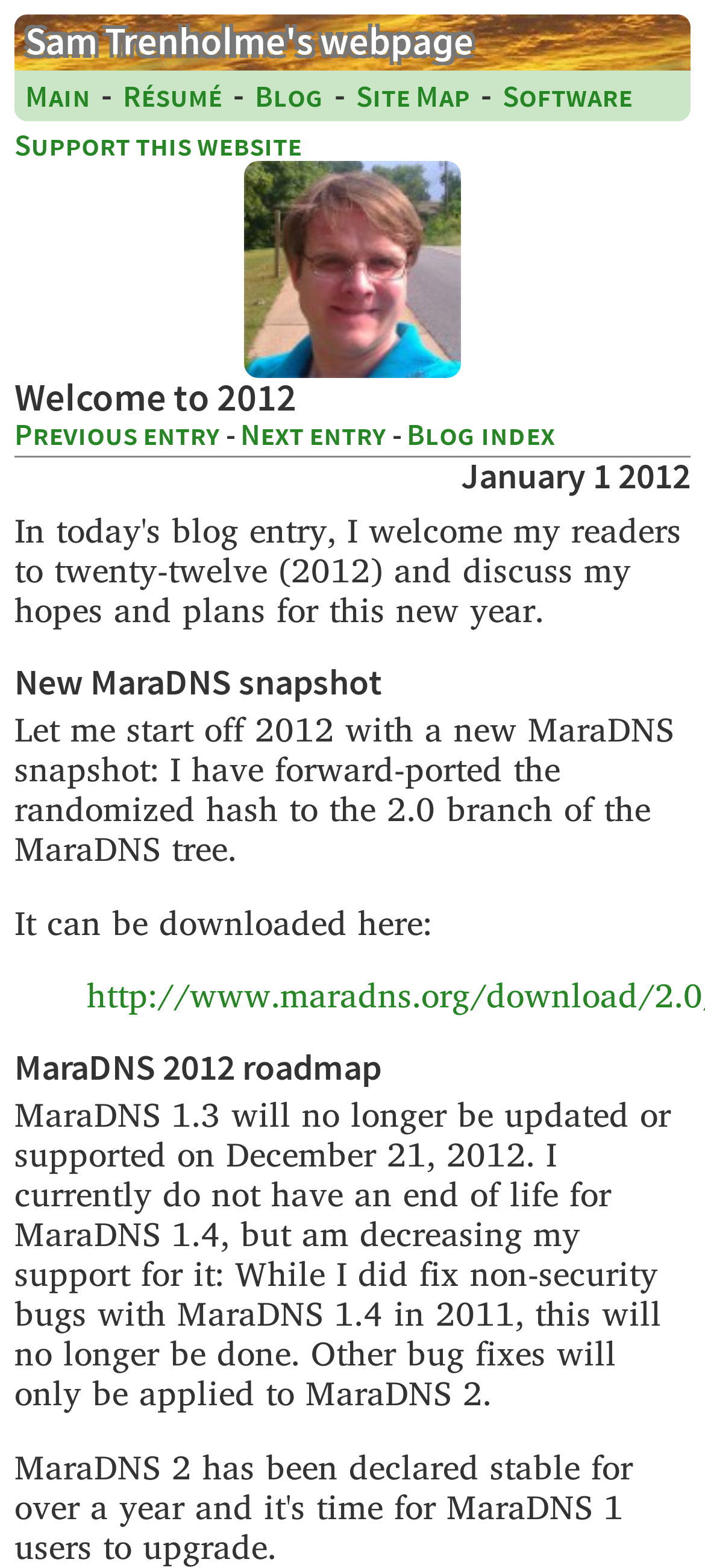Determine the bounding box coordinates for the element that should be clicked to follow this instruction: "go to next entry". The coordinates should be given as four float numbers between 0 and 1, in the format [left, top, right, bottom].

[0.341, 0.268, 0.549, 0.287]